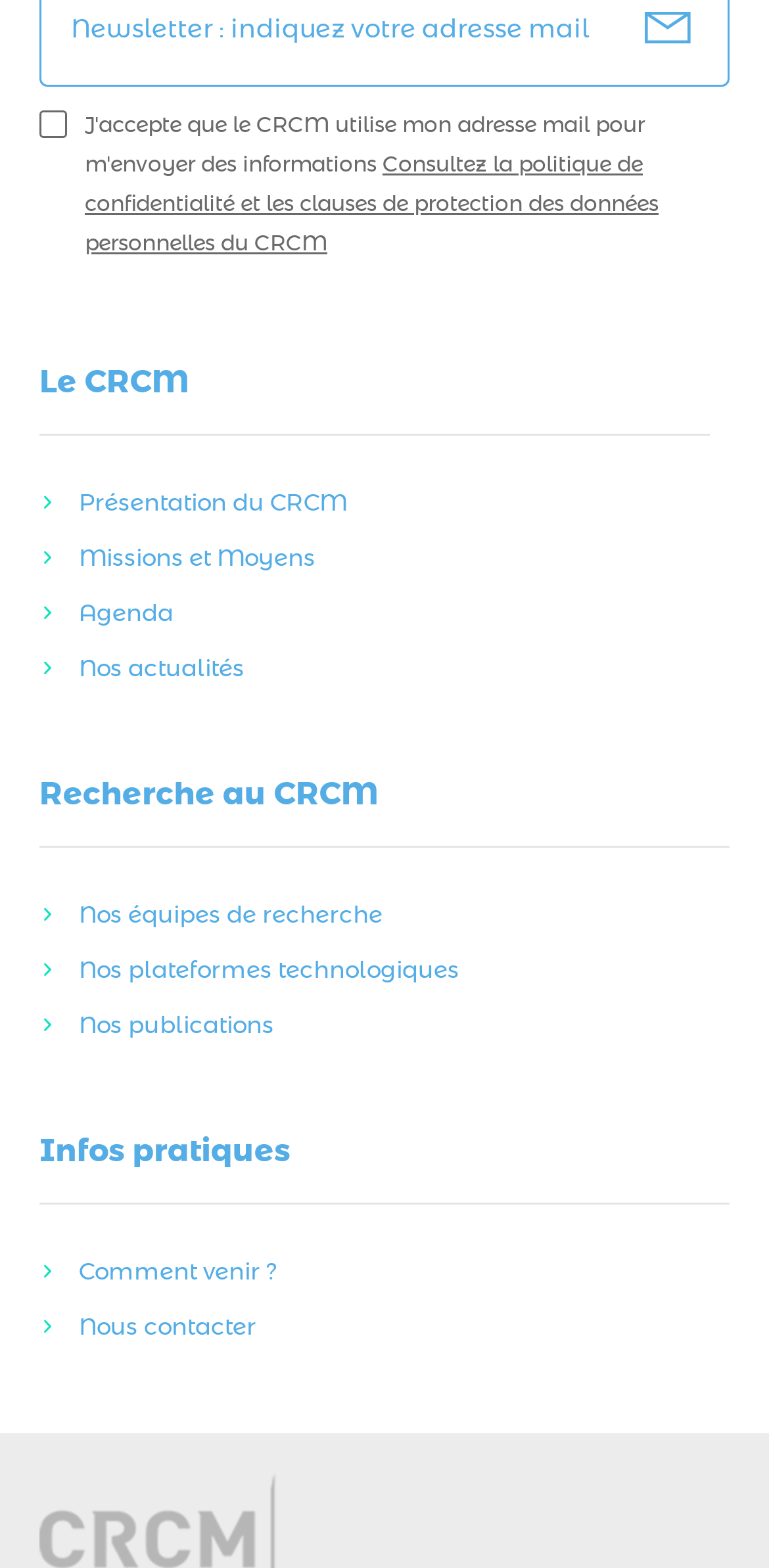Given the element description: "Nos équipes de recherche", predict the bounding box coordinates of this UI element. The coordinates must be four float numbers between 0 and 1, given as [left, top, right, bottom].

[0.051, 0.566, 0.897, 0.601]